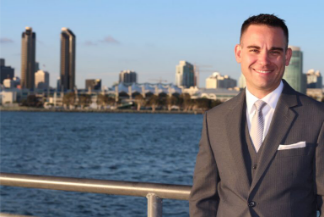Generate a detailed caption that describes the image.

A professionally dressed man smiles confidently, standing on a waterfront railing with the picturesque skyline of San Diego in the background. The dual towers of the city are visible, flanked by modern buildings that reflect the vibrant urban landscape. The man, clad in a sleek gray suit and a crisp white shirt with a light gray tie, exudes an air of professionalism and approachability. The soft blue hues of the water complement the bright sky, creating an inviting atmosphere that underscores a successful day ahead. This image captures the essence of ambition and opportunity, emblematic of someone poised for growth in their career, possibly related to travel or business, as hinted by the related content.